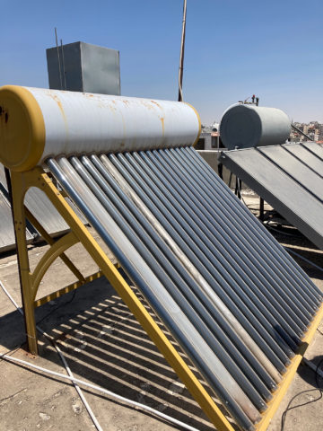What is the benefit of using rooftop solar water heaters?
Using the screenshot, give a one-word or short phrase answer.

Reduce electricity consumption